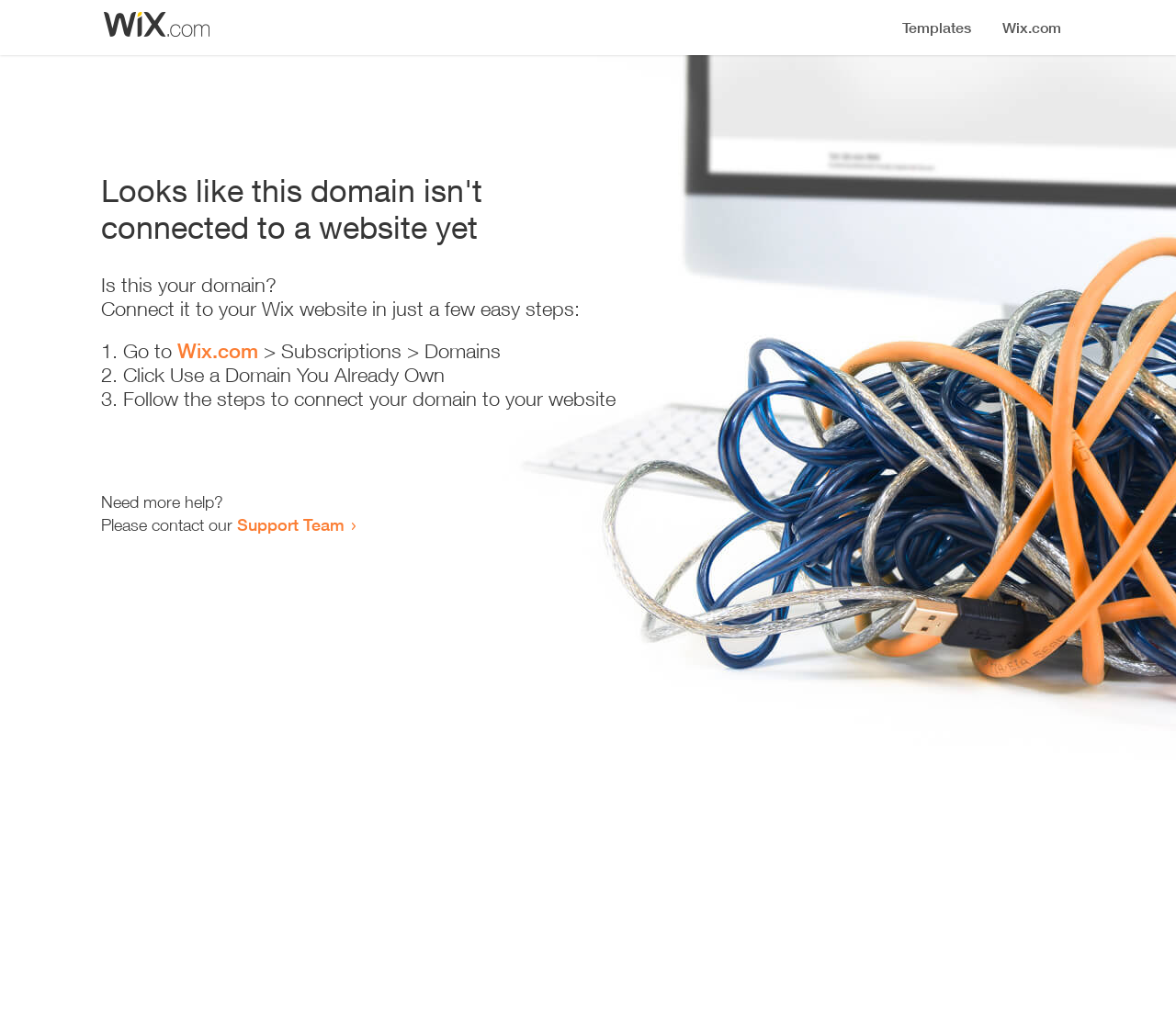What is the current status of this domain?
Give a detailed response to the question by analyzing the screenshot.

The webpage indicates that the domain is not connected to a website yet, as stated in the heading 'Looks like this domain isn't connected to a website yet'.